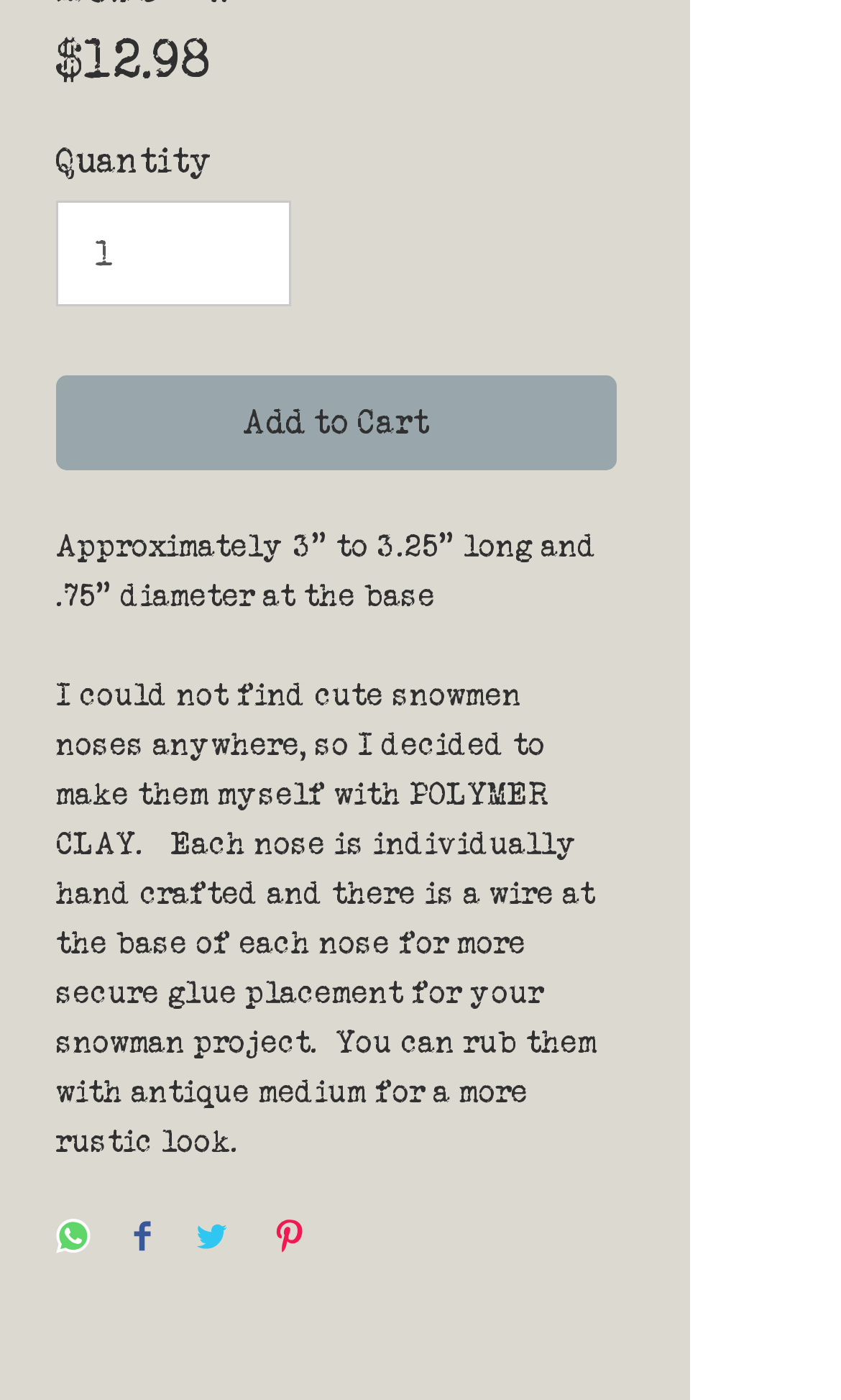What is the material used to make the snowmen noses?
Respond to the question with a well-detailed and thorough answer.

According to the StaticText element with ID 370, the snowmen noses are made of polymer clay, as mentioned in the description of the product.